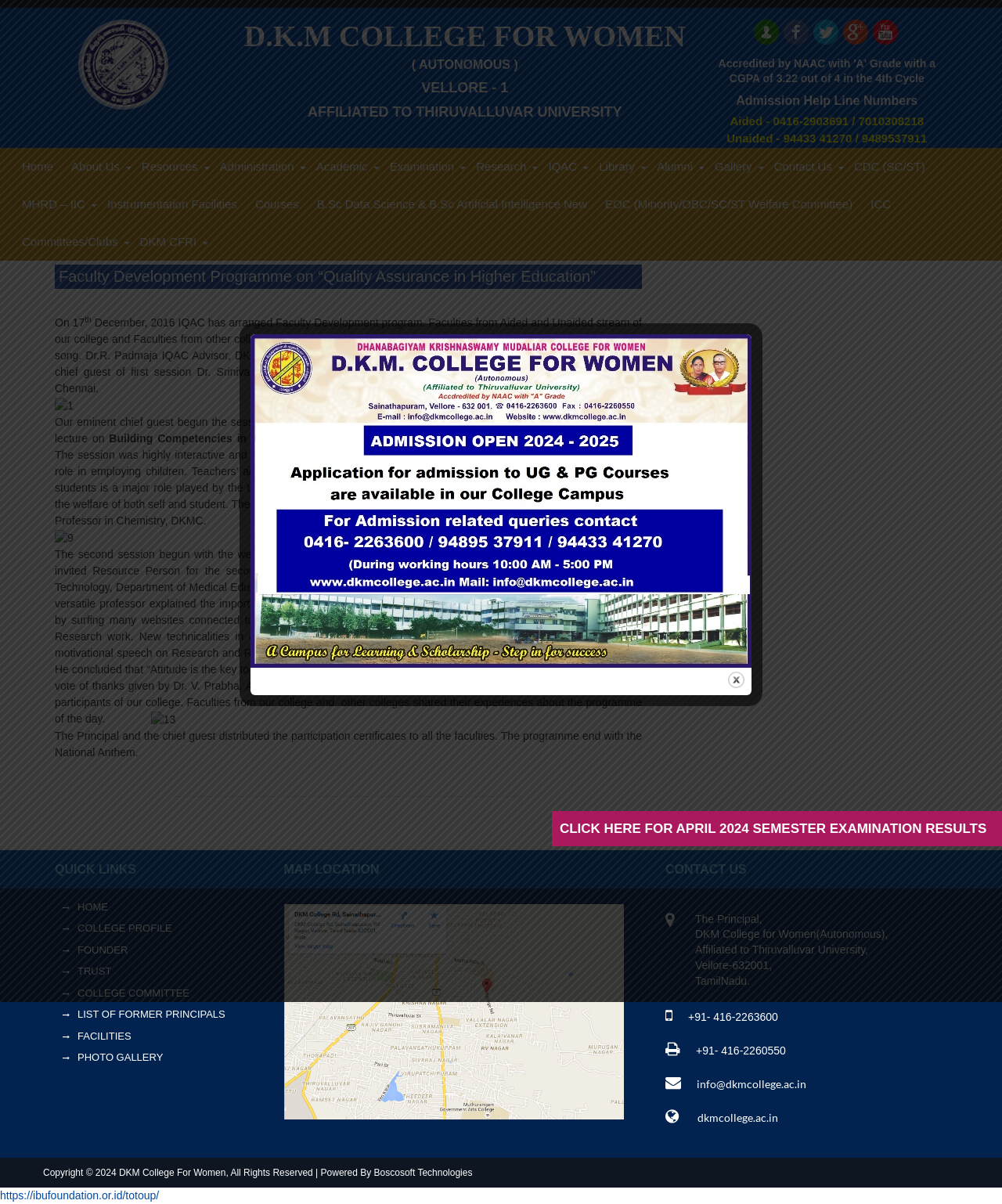What is the name of the university that the college is affiliated to?
Provide a detailed answer to the question using information from the image.

The name of the university can be found in the heading element with ID 151, which is located below the college's name and address at the top of the webpage.